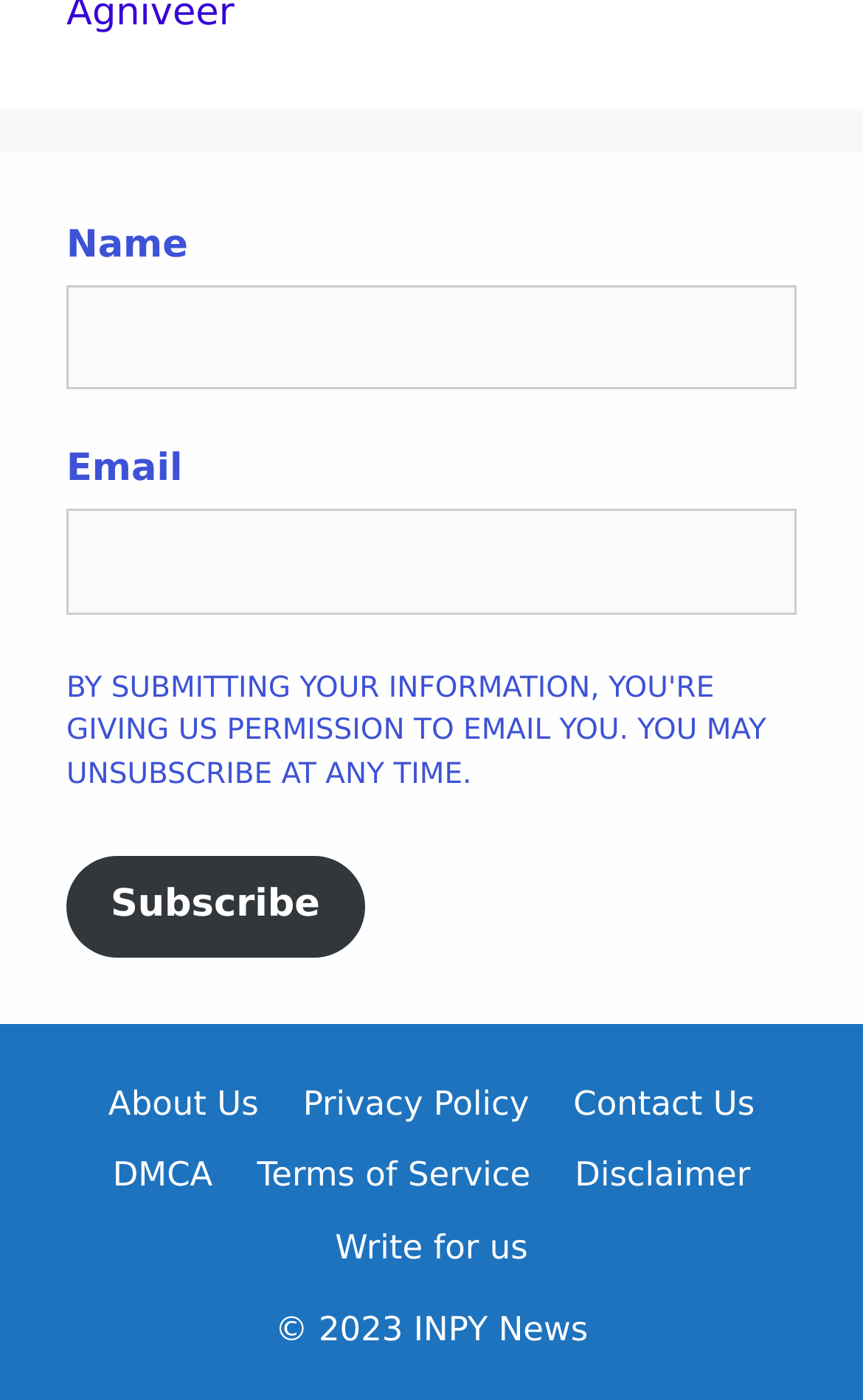Refer to the image and offer a detailed explanation in response to the question: What is the name of the website?

The copyright text at the bottom of the webpage reads '© 2023 INPY News', indicating that the name of the website is INPY News.